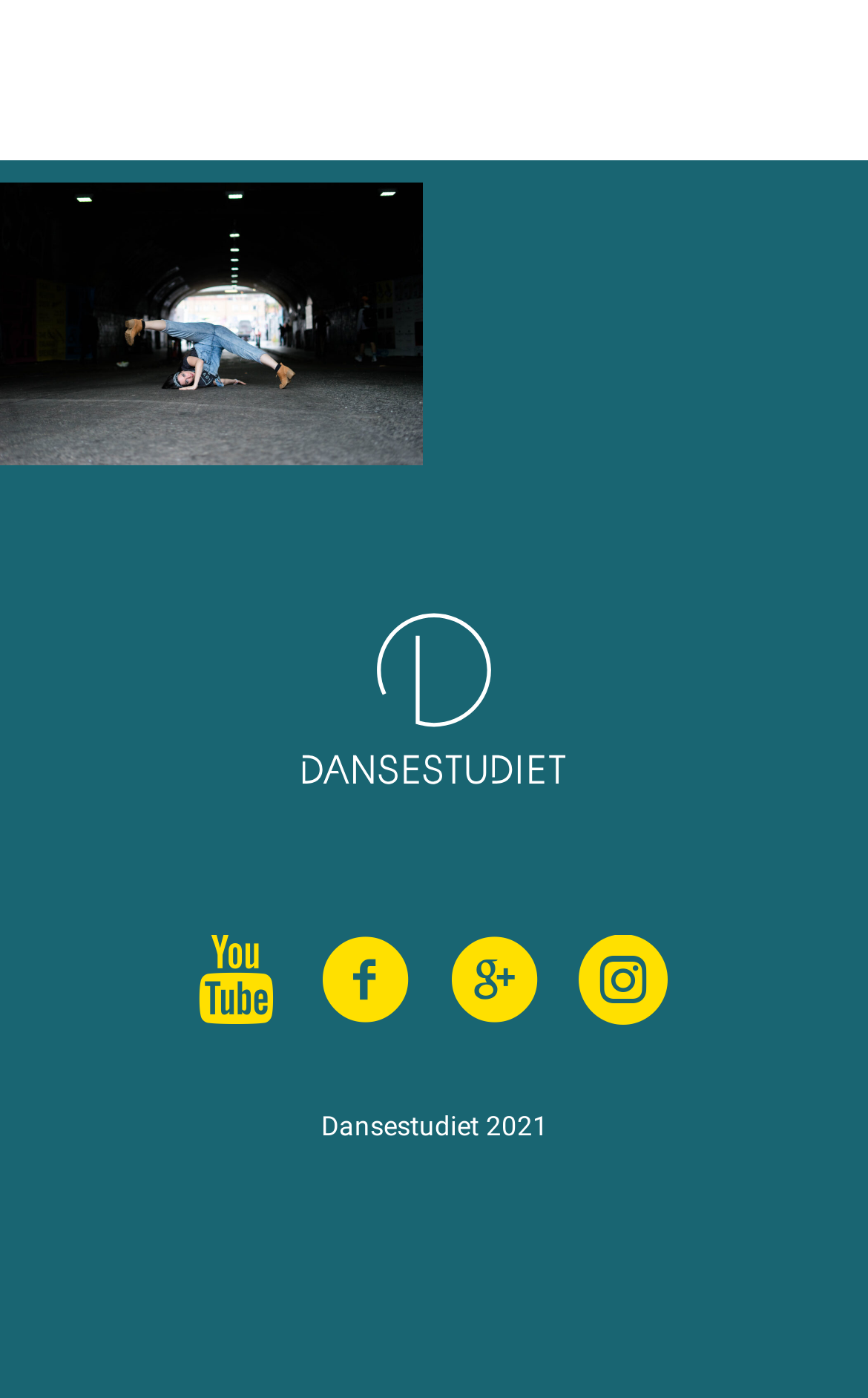How many images are on the webpage? Based on the screenshot, please respond with a single word or phrase.

4